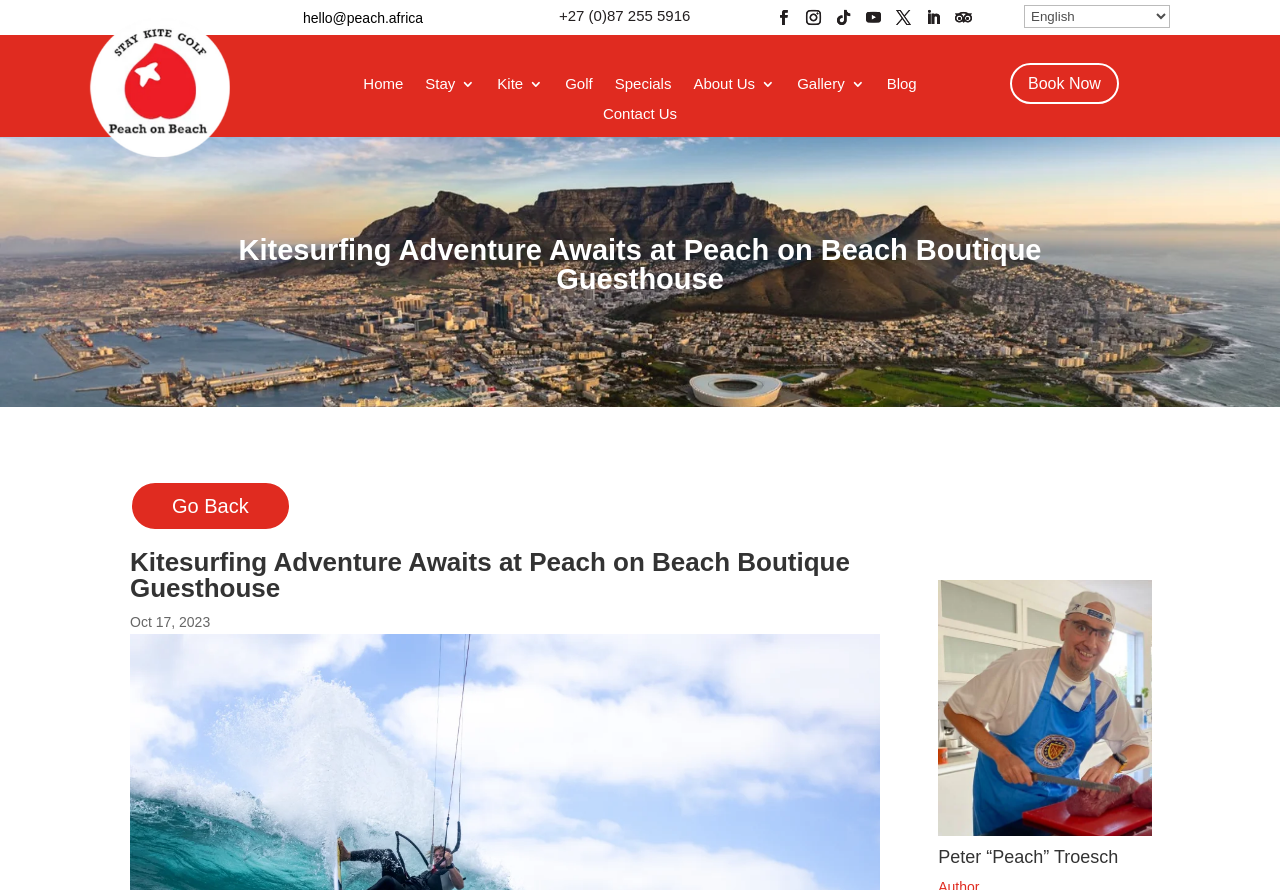Locate the bounding box coordinates of the element to click to perform the following action: 'Select a language'. The coordinates should be given as four float values between 0 and 1, in the form of [left, top, right, bottom].

[0.8, 0.006, 0.914, 0.031]